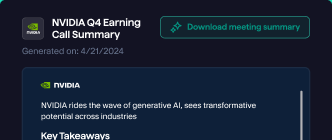Using the information shown in the image, answer the question with as much detail as possible: What is the purpose of the call-to-action button?

The call-to-action button is available below the key takeaways section, inviting viewers to download the full meeting summary for more in-depth information about the earnings call.